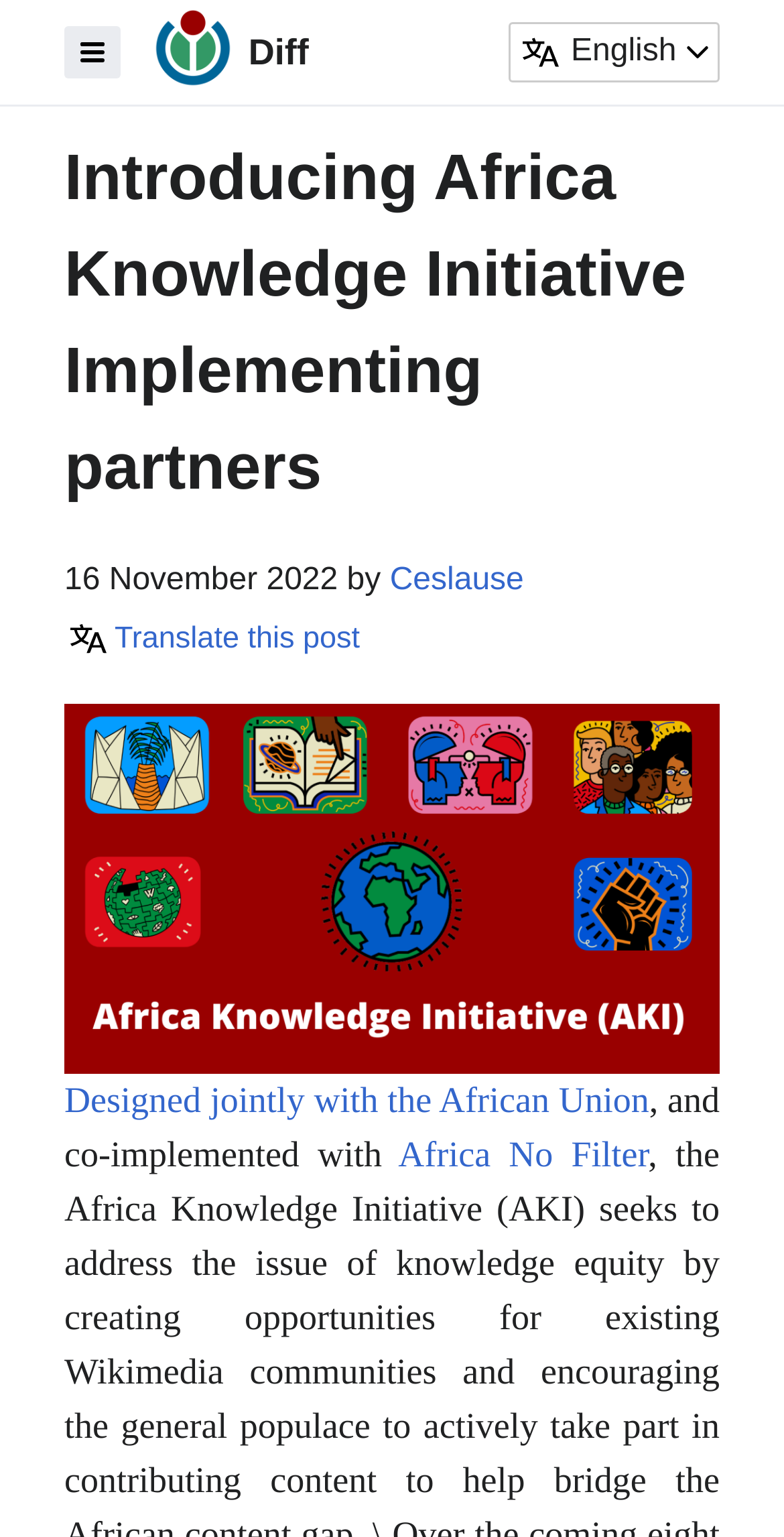From the image, can you give a detailed response to the question below:
Who is the author of the post?

The author of the post can be found in the static text element 'by' which is followed by a link element 'Ceslause'.